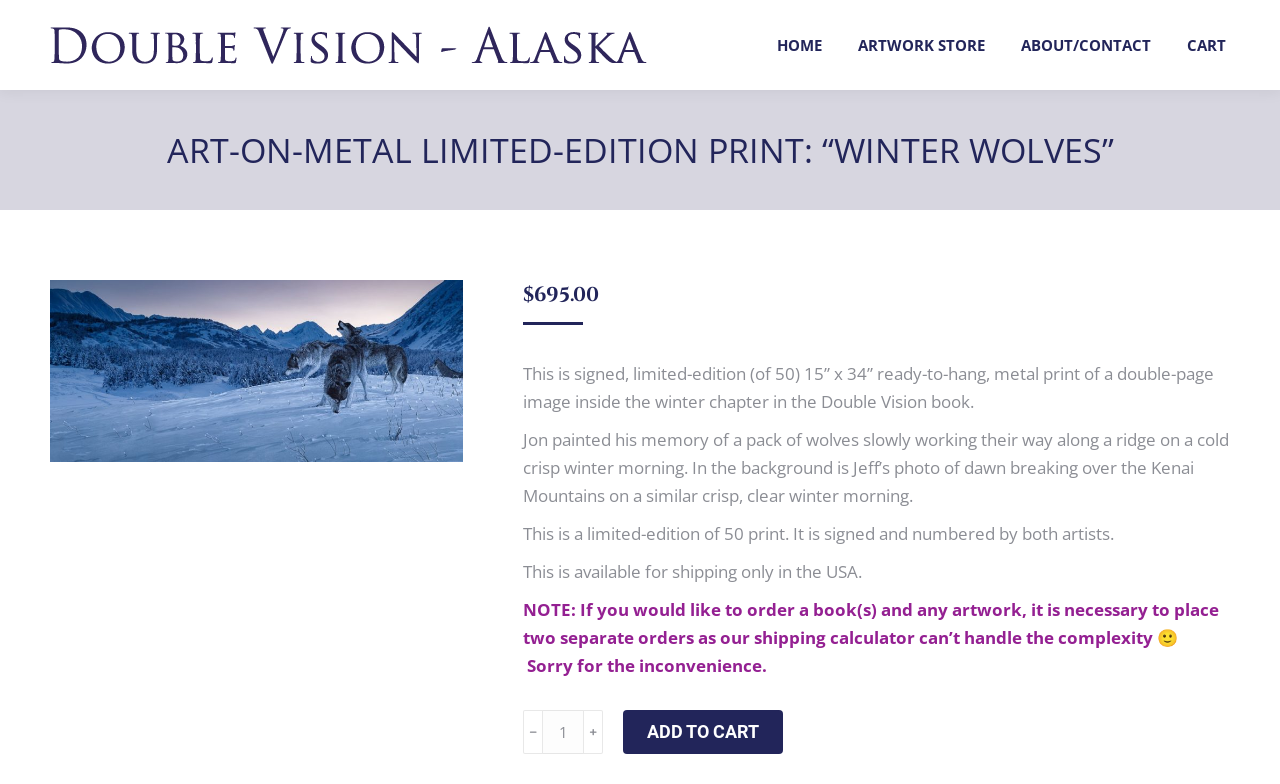By analyzing the image, answer the following question with a detailed response: How many prints are available in this limited edition?

I found the number of prints available in this limited edition by reading the description of the product. The text element with the description mentions that it is a 'limited-edition (of 50)' print.